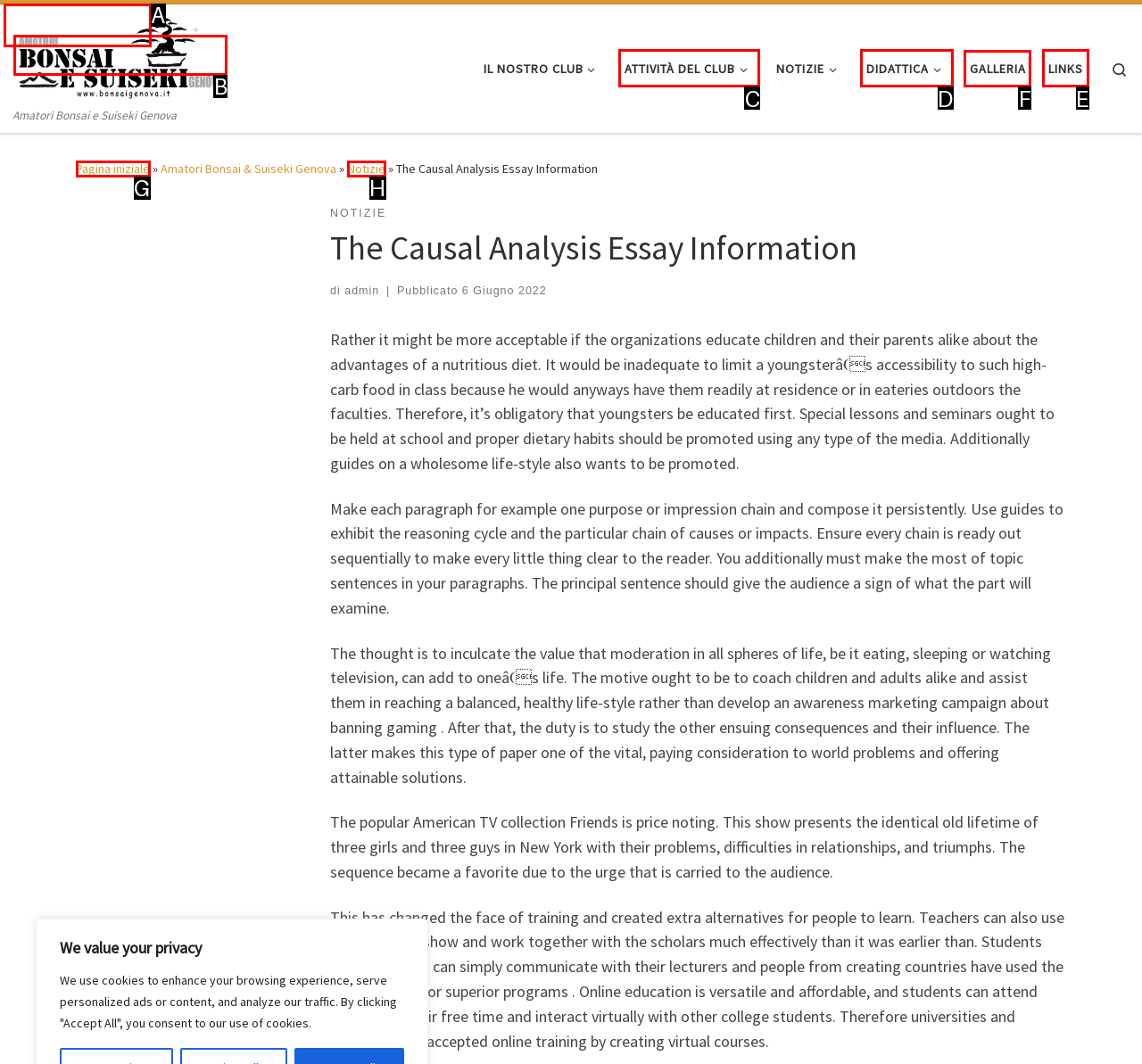Which HTML element should be clicked to complete the following task: Go to 'GALLERIA'?
Answer with the letter corresponding to the correct choice.

F